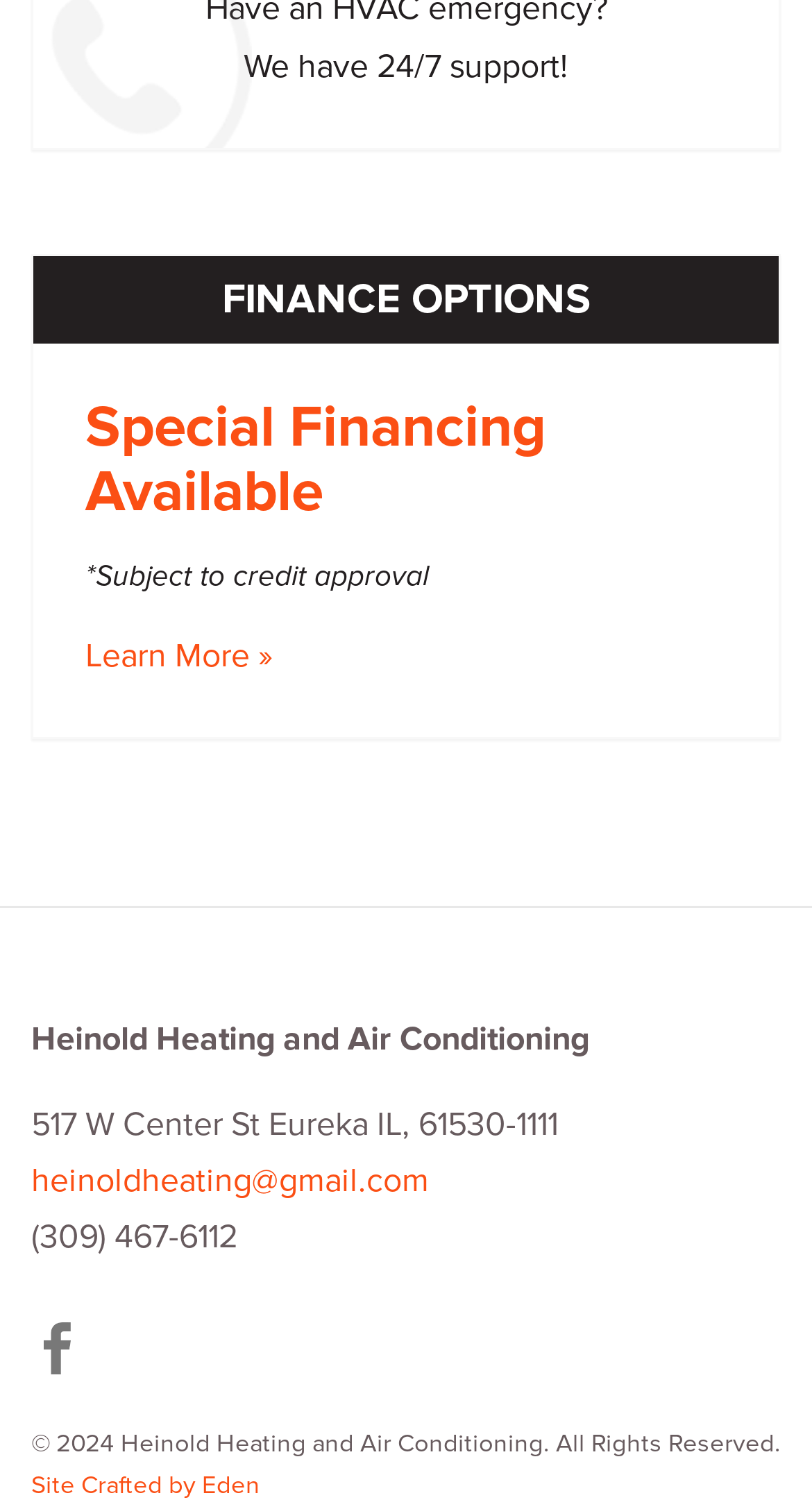Locate the bounding box coordinates of the UI element described by: "Learn More »". Provide the coordinates as four float numbers between 0 and 1, formatted as [left, top, right, bottom].

[0.105, 0.423, 0.336, 0.451]